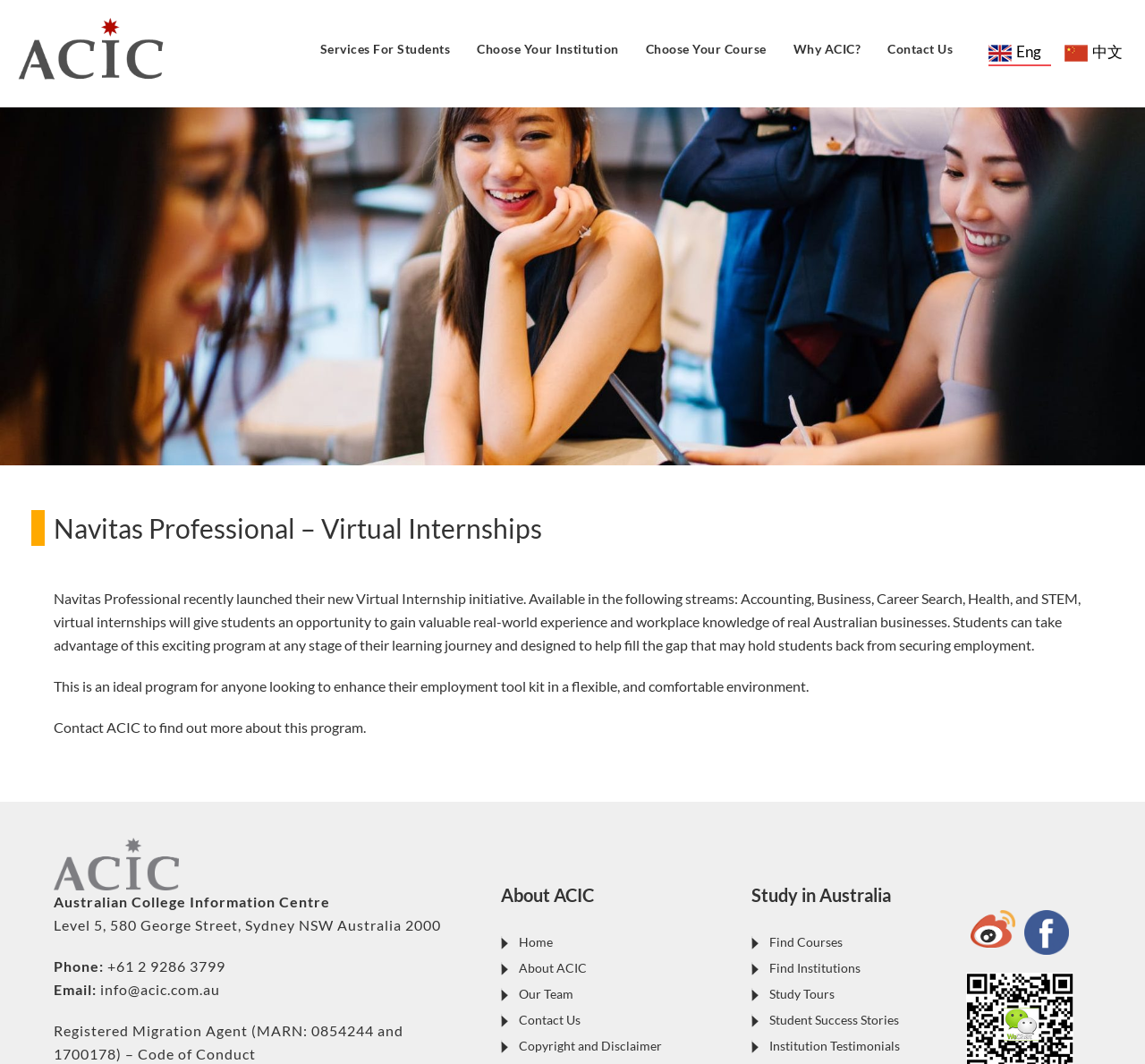Please identify the bounding box coordinates of the element that needs to be clicked to execute the following command: "Find out more about ACIC". Provide the bounding box using four float numbers between 0 and 1, formatted as [left, top, right, bottom].

[0.438, 0.831, 0.578, 0.851]